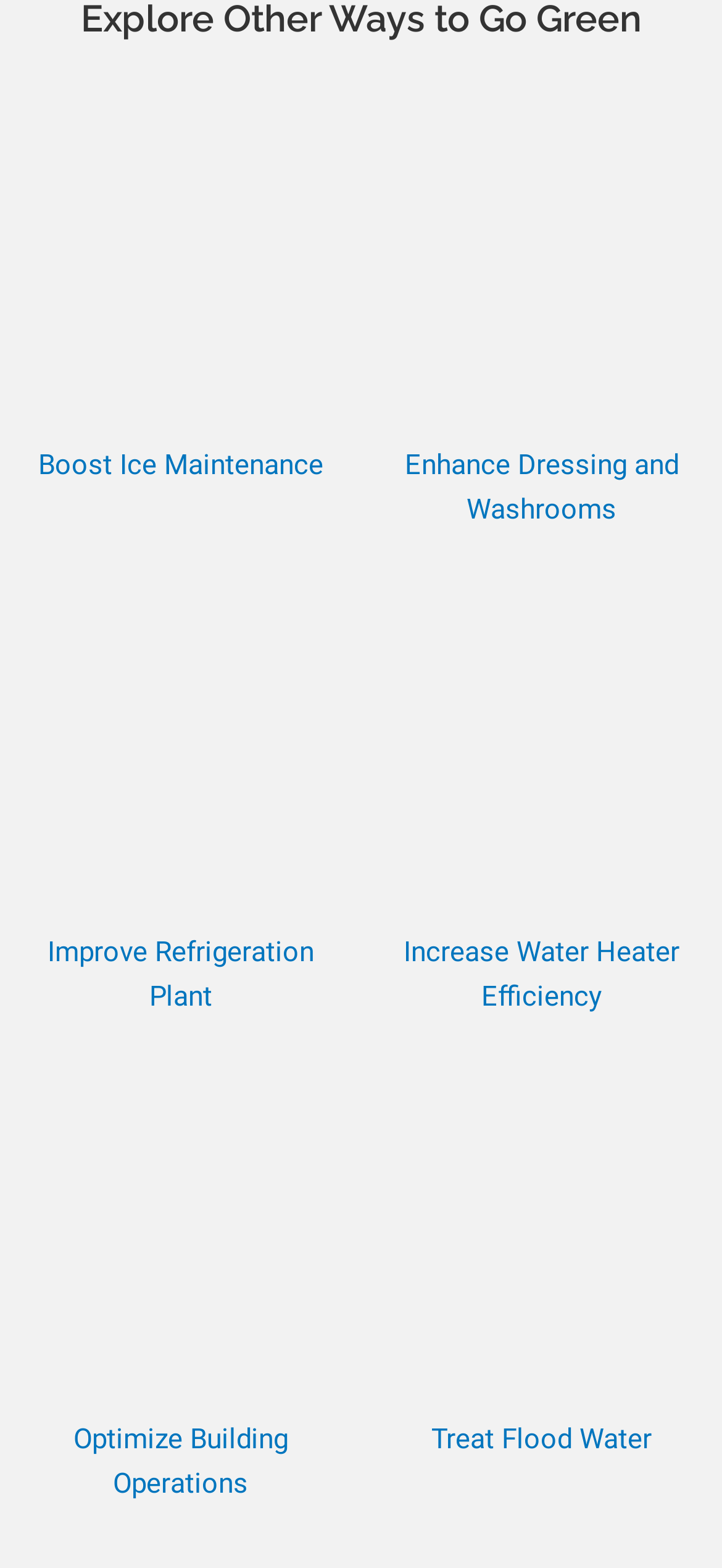Identify the bounding box coordinates for the element you need to click to achieve the following task: "Optimize Building Operations". Provide the bounding box coordinates as four float numbers between 0 and 1, in the form [left, top, right, bottom].

[0.051, 0.903, 0.449, 0.96]